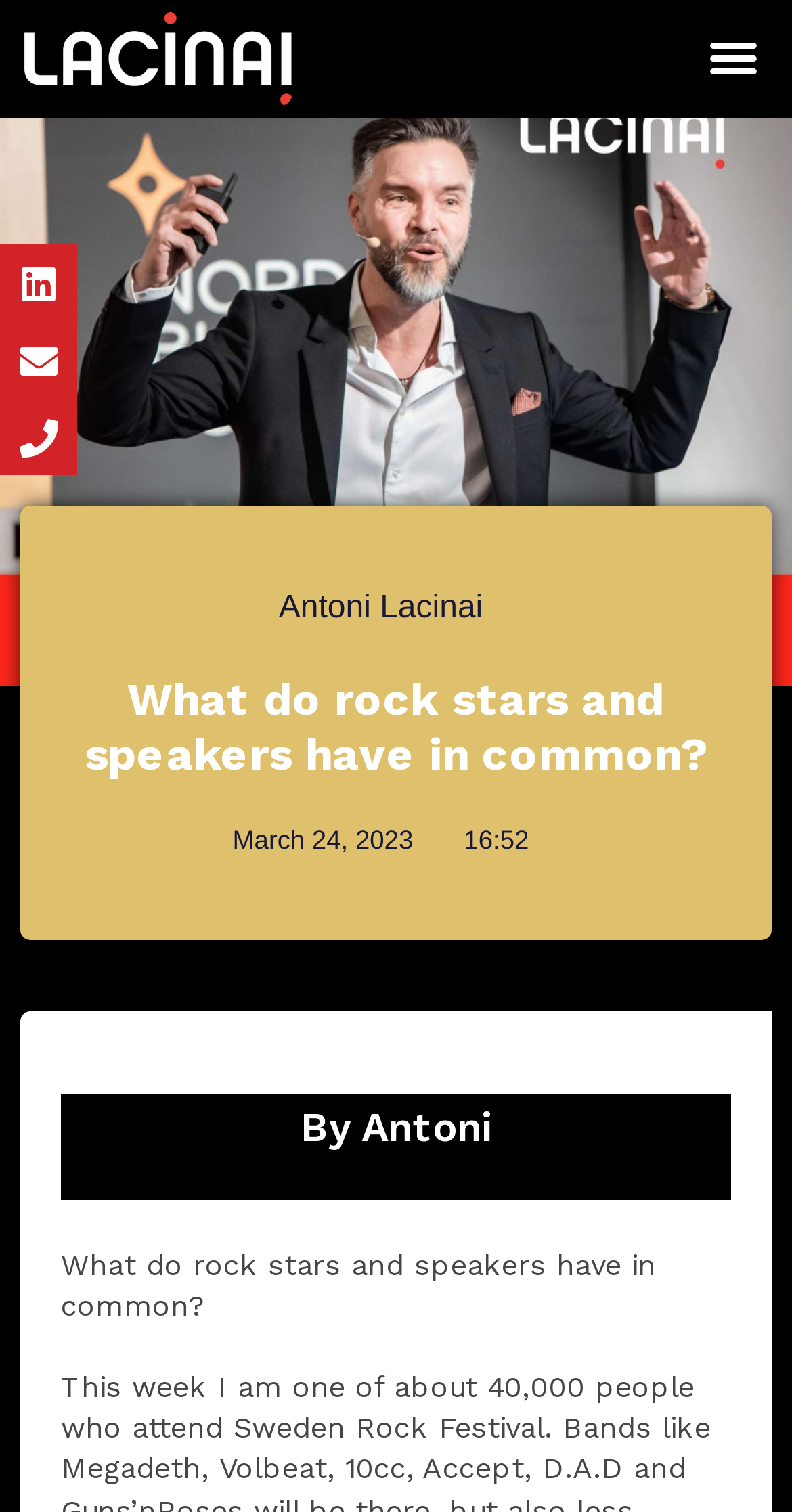Who is the author of the article?
Respond to the question with a well-detailed and thorough answer.

I found a heading element with the text 'By Antoni' which suggests that Antoni is the author of the article.